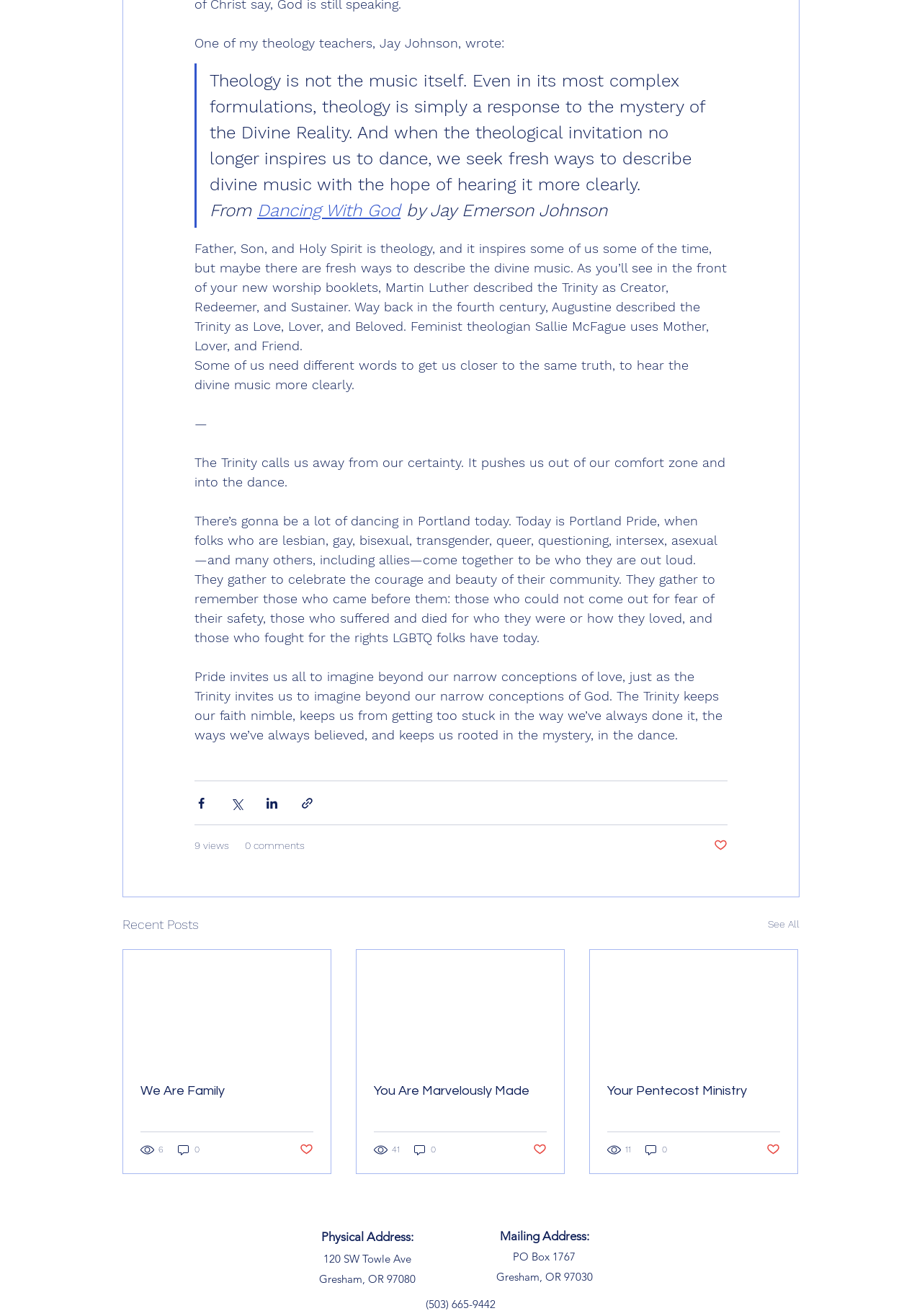Identify the bounding box coordinates of the clickable section necessary to follow the following instruction: "Read 'We Are Family'". The coordinates should be presented as four float numbers from 0 to 1, i.e., [left, top, right, bottom].

[0.152, 0.824, 0.34, 0.834]